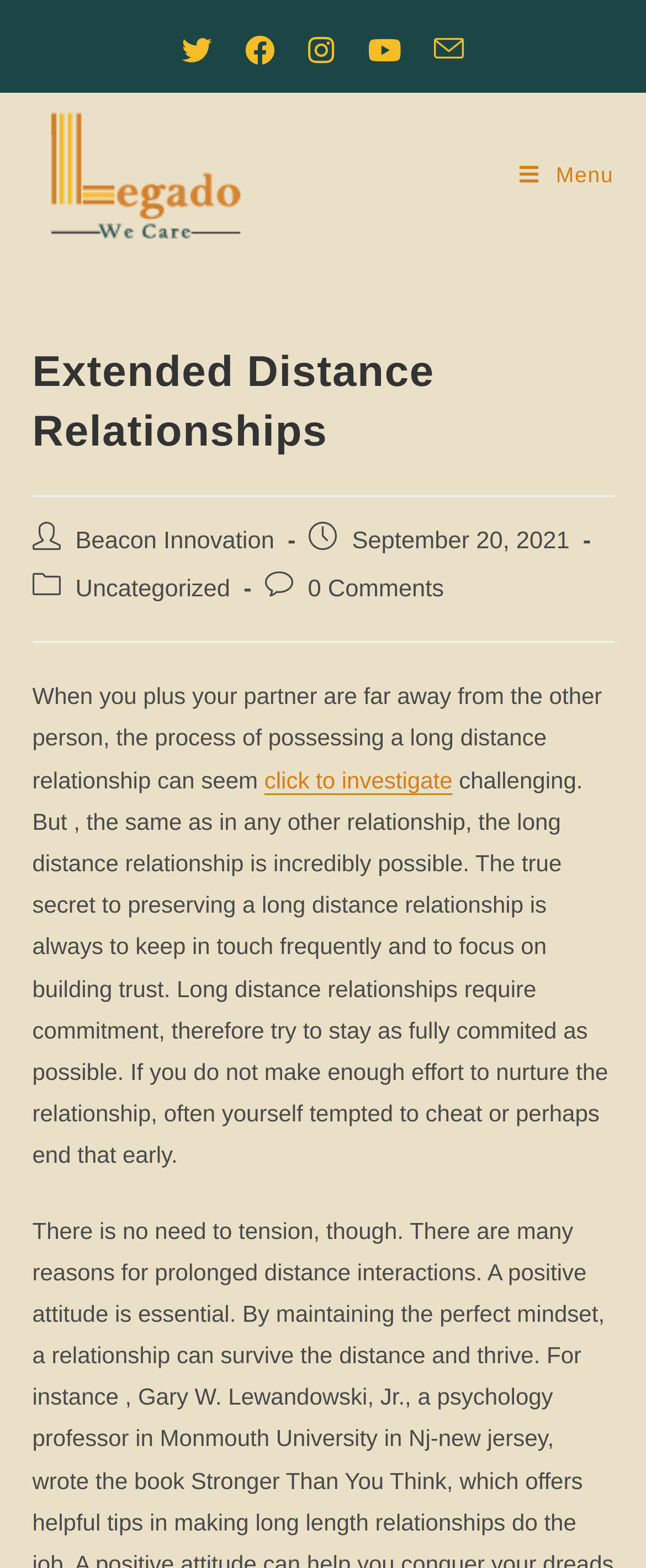Determine the bounding box coordinates of the target area to click to execute the following instruction: "View Facebook page."

[0.354, 0.016, 0.451, 0.05]